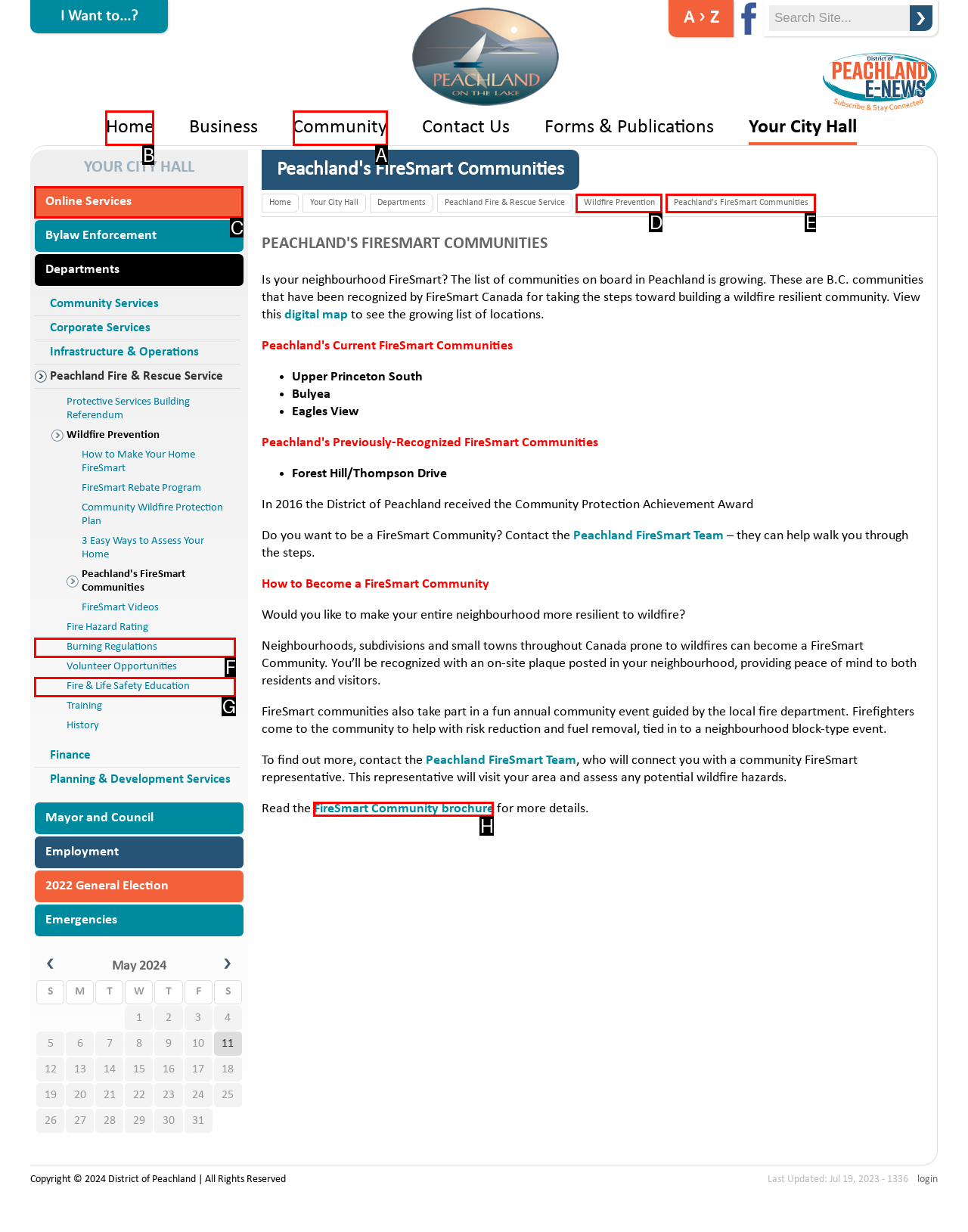Based on the choices marked in the screenshot, which letter represents the correct UI element to perform the task: Visit the 'Home' page?

B